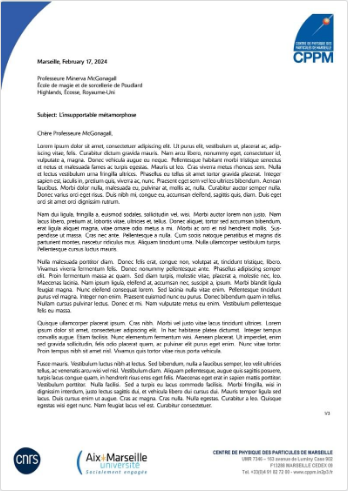What is the name of the professor addressed in the letter?
Provide an in-depth and detailed answer to the question.

The caption explicitly mentions that the letter is addressed to Professor Mirena McGongal, indicating that she is the intended recipient of the correspondence.